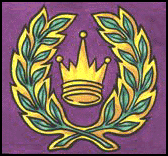What is the symbolic meaning of the laurel wreath?
Can you offer a detailed and complete answer to this question?

The laurel wreath, which encircles the crown, traditionally represents victory and prestige, highlighting the ideals of chivalry and the history of the Society for Creative Anachronism (SCA).